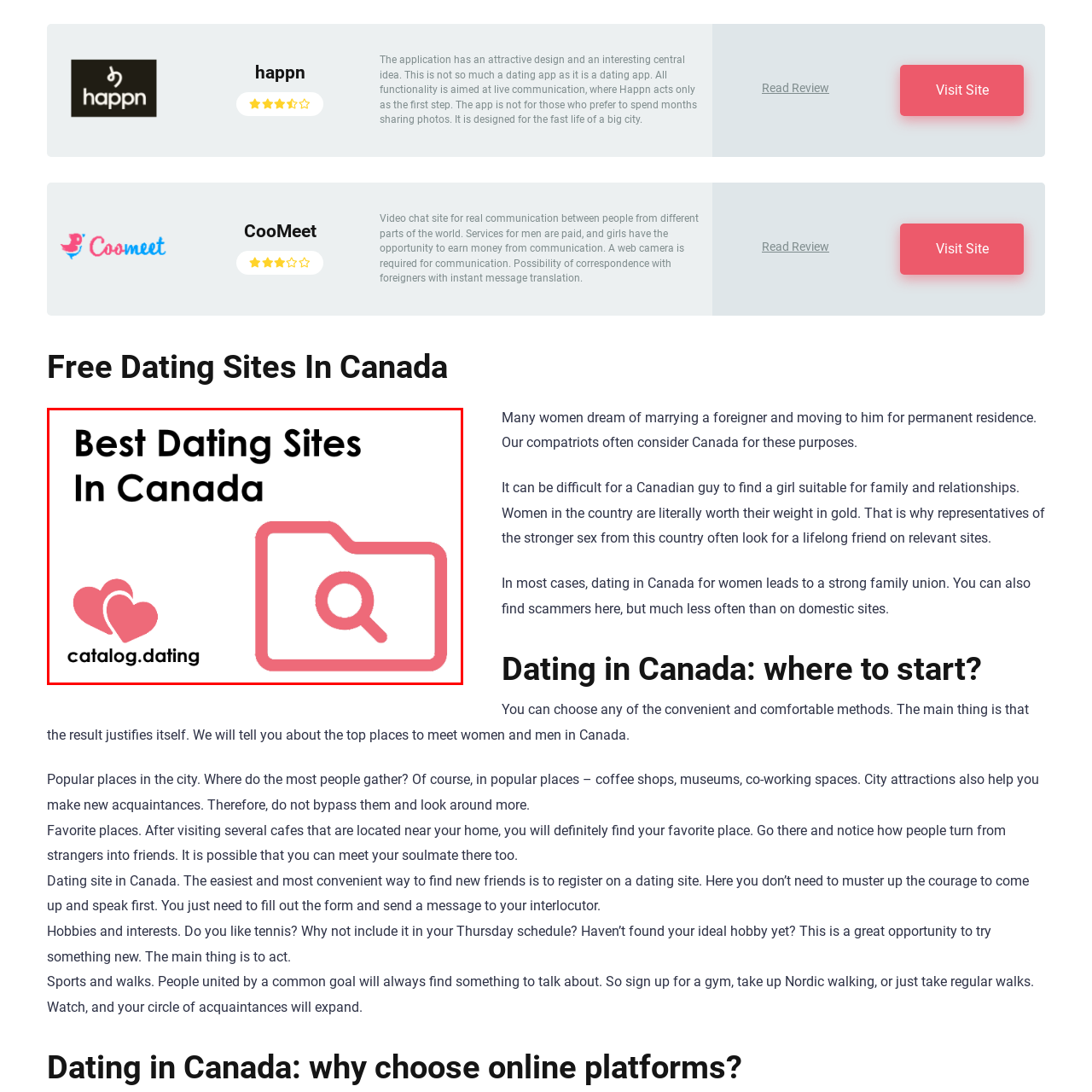What is the purpose of the magnifying glass in the folder icon?  
Please examine the image enclosed within the red bounding box and provide a thorough answer based on what you observe in the image.

The stylized folder icon with a magnifying glass emphasizes the idea of searching for the best dating platforms, suggesting that the image is related to finding online dating options.